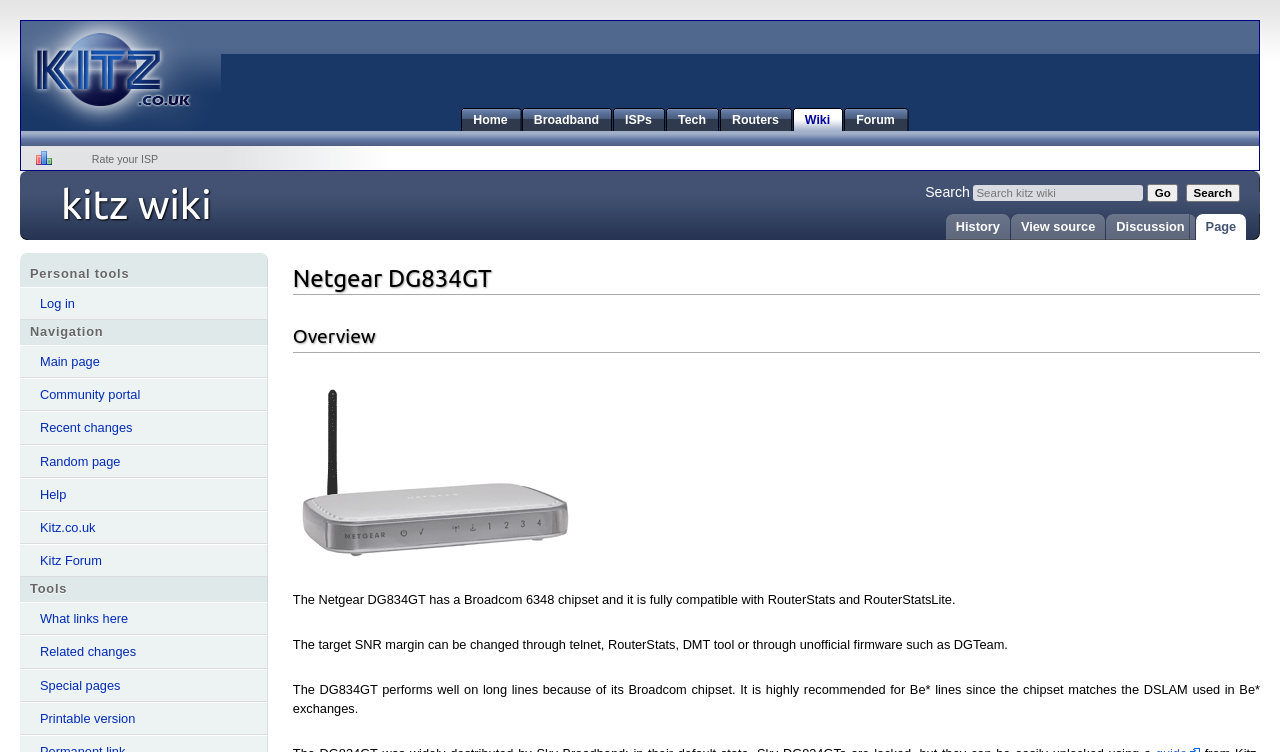Provide a brief response to the question below using a single word or phrase: 
What is the purpose of RouterStats?

To change target SNR margin